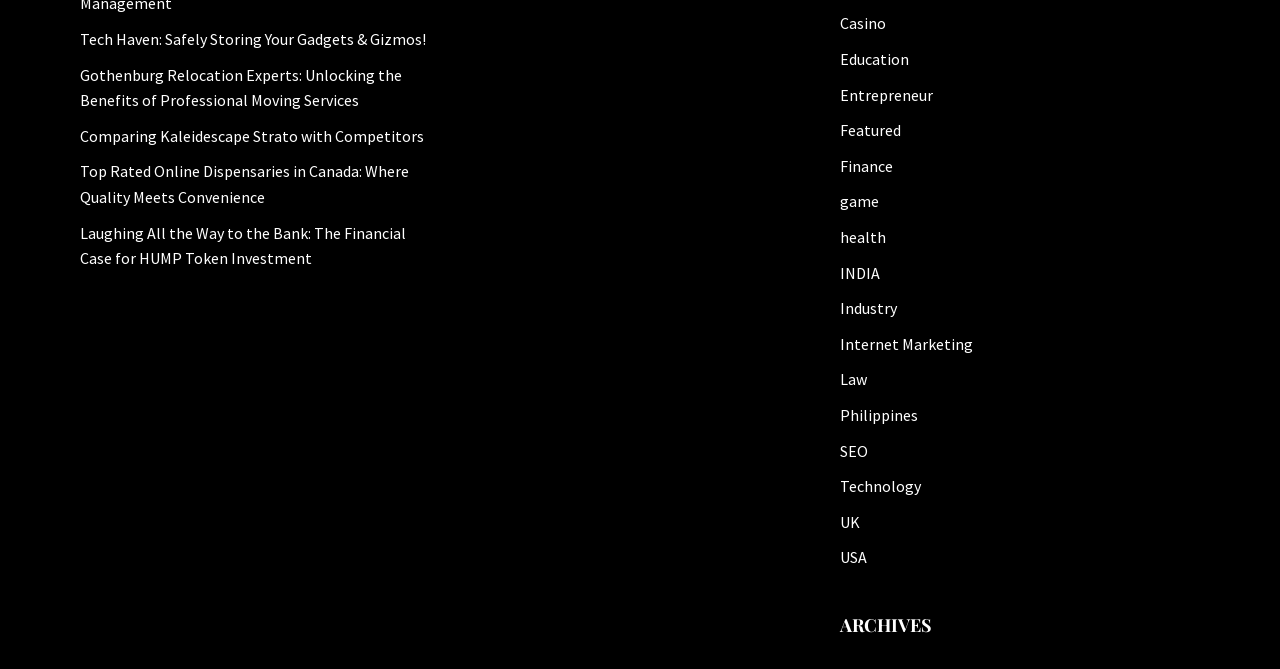Determine the bounding box coordinates of the clickable region to carry out the instruction: "Visit the 'Technology' page".

[0.656, 0.712, 0.72, 0.742]